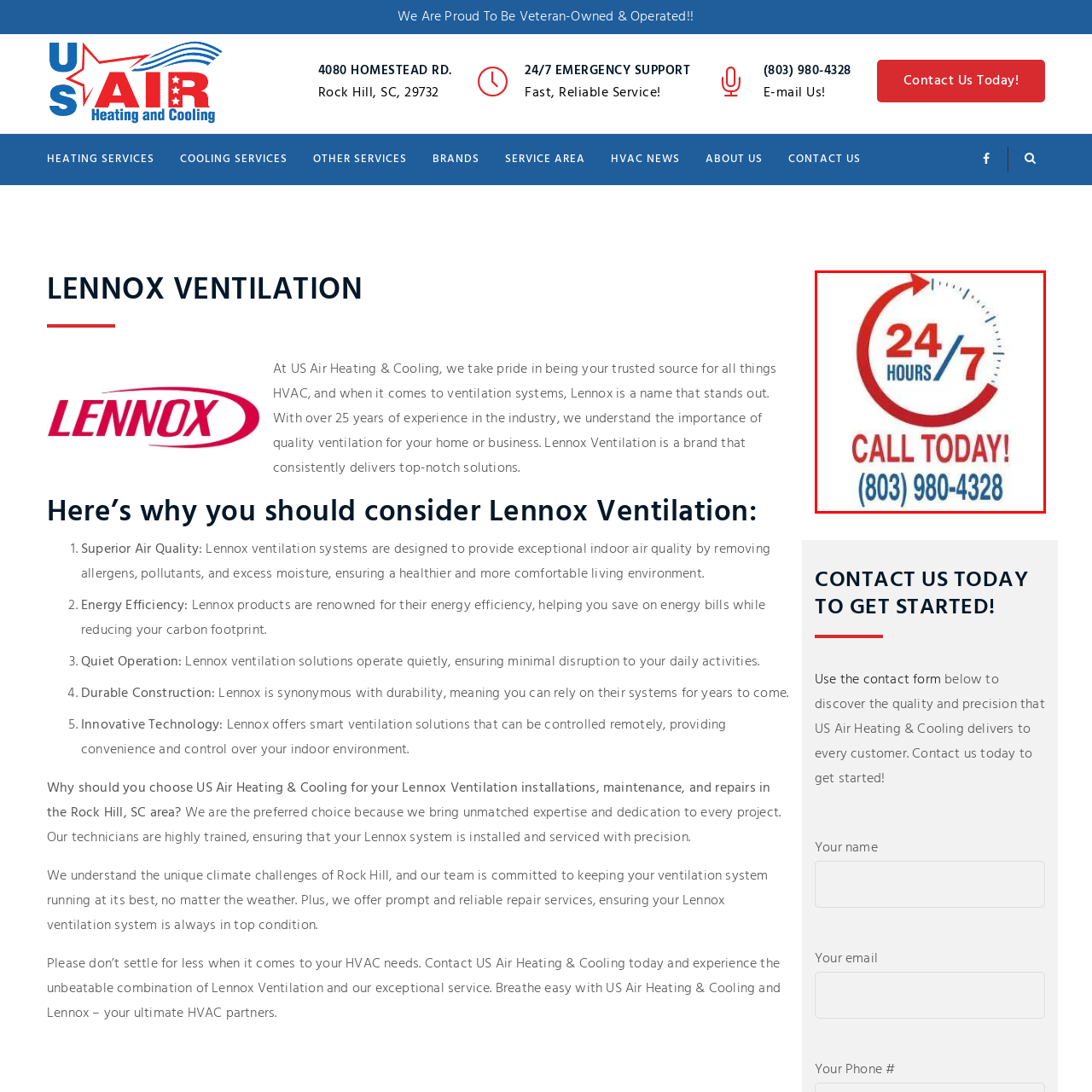Inspect the section within the red border, What is the color of the arrow? Provide a one-word or one-phrase answer.

Red